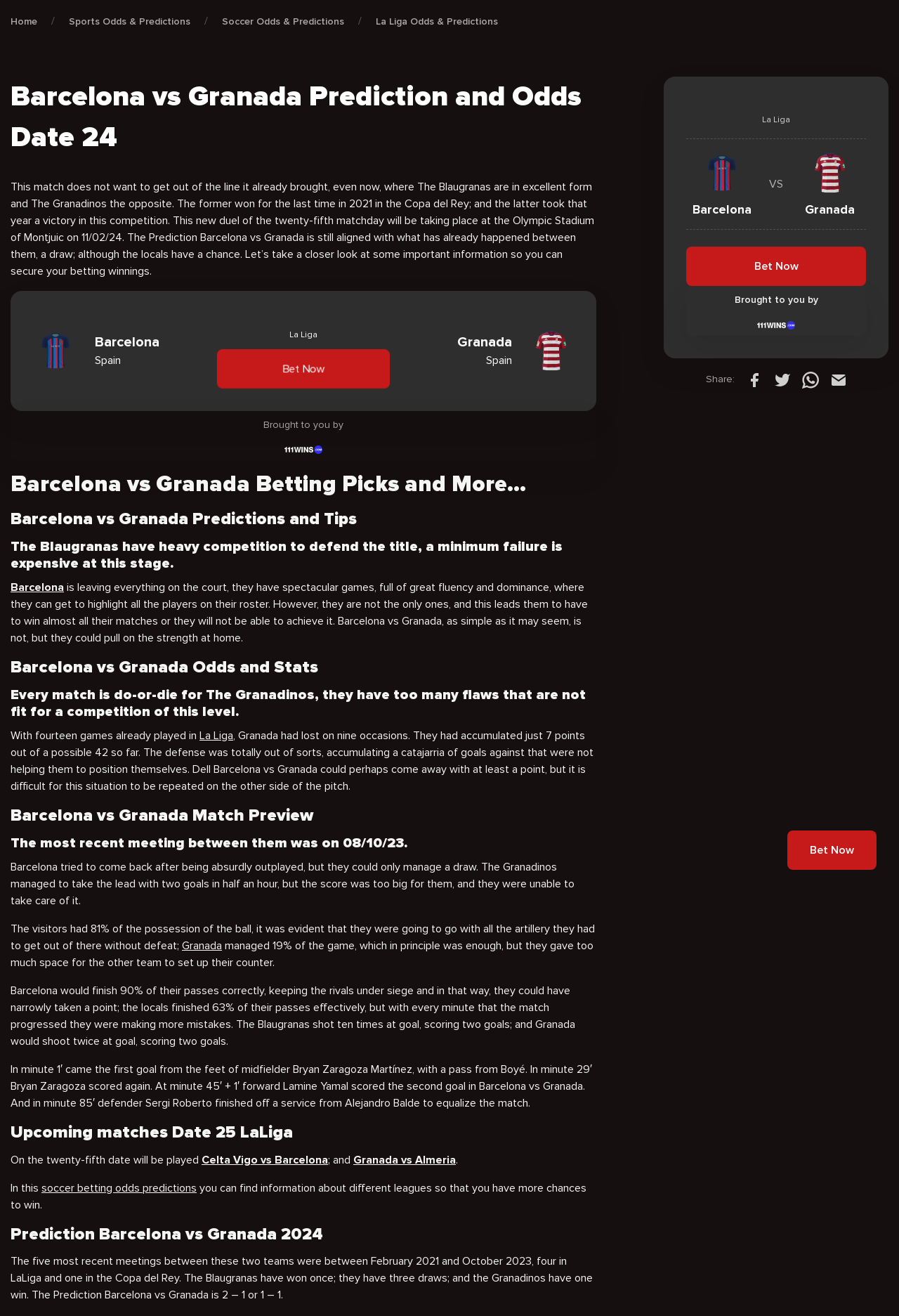Detail the webpage's structure and highlights in your description.

This webpage is about the prediction of a soccer match between Barcelona and Granada, taking place on February 11, 2024, at the Olympic Stadium of Montjuic. At the top, there are links to navigate to other sections of the website, including "Home", "Sports Odds & Predictions", "Soccer Odds & Predictions", and "La Liga Odds & Predictions". 

Below the navigation links, there is a heading that displays the title of the webpage, "Barcelona vs Granada Prediction and Odds Date 24". Following this, there is a paragraph of text that provides an overview of the match, mentioning that the prediction is still aligned with the previous matches between the two teams, which resulted in a draw, but the locals have a chance to win.

On the left side of the webpage, there are two images, one for FC Barcelona Predictions and another for Granada Predictions. Above these images, there is text displaying the date and time of the match, "11 Feb, 21:00", and the league, "La Liga". 

The main content of the webpage is divided into several sections, each with a heading. The sections include "Barcelona vs Granada Betting Picks and More...", "Barcelona vs Granada Predictions and Tips", "The Blaugranas have heavy competition to defend the title...", "Barcelona vs Granada Odds and Stats", "Every match is do-or-die for The Granadinos...", "Barcelona vs Granada Match Preview", and "Upcoming matches Date 25 LaLiga". 

Each section provides detailed information about the match, including statistics, previous matches, and analysis of the teams' performance. There are also links to other relevant pages, such as "Barcelona" and "La Liga", and a section that displays upcoming matches.

At the bottom of the webpage, there are links to share the content on social media platforms, including Facebook, Twitter, WhatsApp, and Email. There is also a "Bet Now" button and a link to "Brought to you by 111wins" with an image of the 111wins logo.